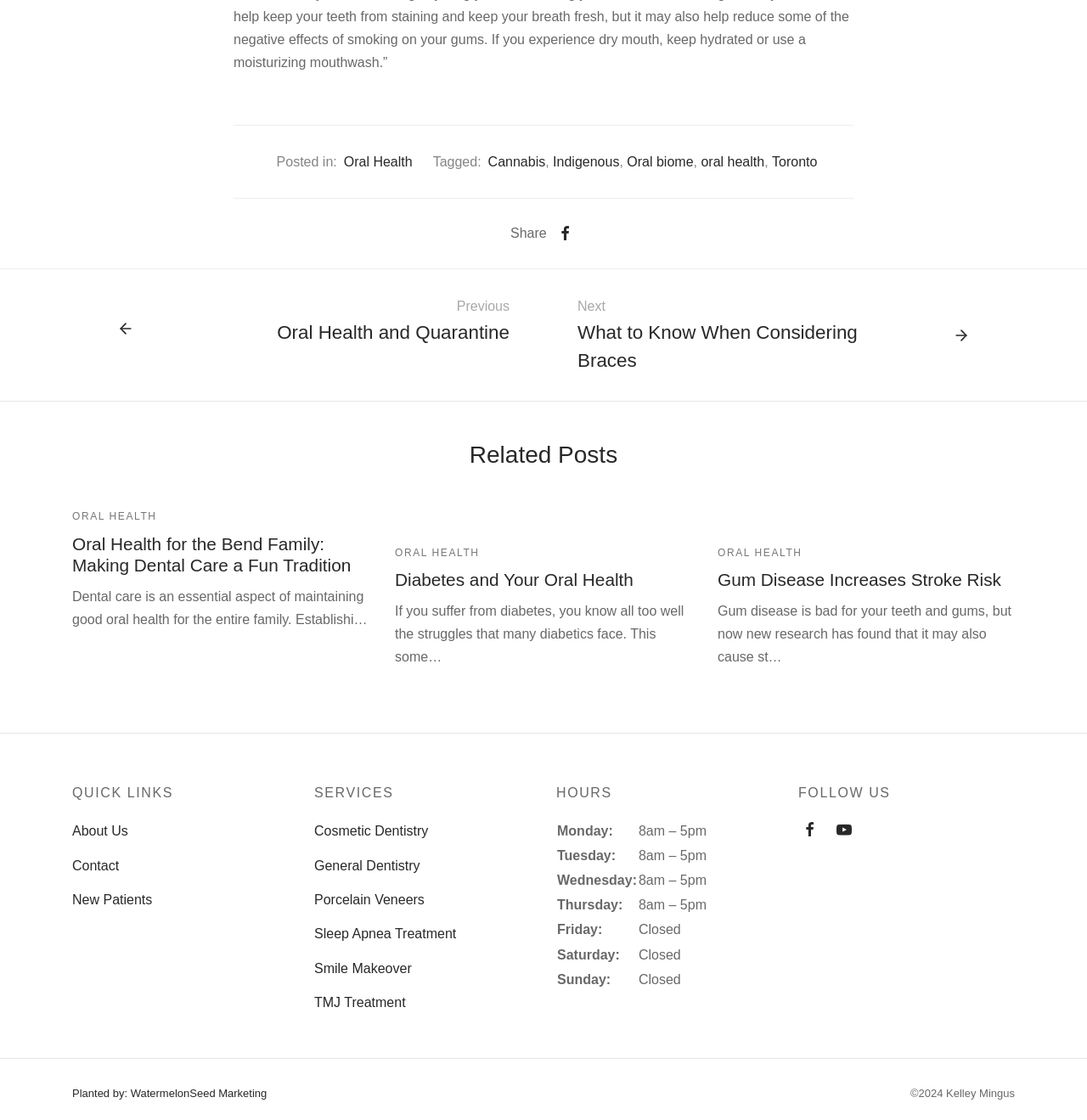What are the office hours on Monday?
Based on the screenshot, answer the question with a single word or phrase.

8am - 5pm